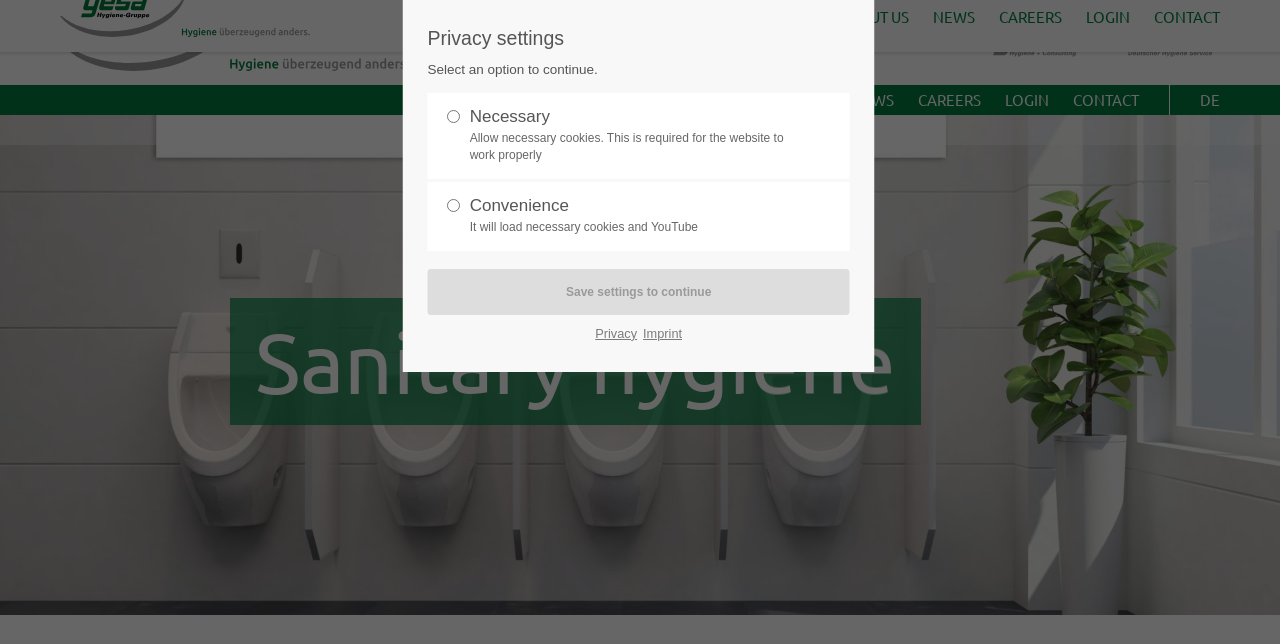Can you pinpoint the bounding box coordinates for the clickable element required for this instruction: "Go to the 'ABOUT US' page"? The coordinates should be four float numbers between 0 and 1, i.e., [left, top, right, bottom].

[0.591, 0.132, 0.647, 0.179]